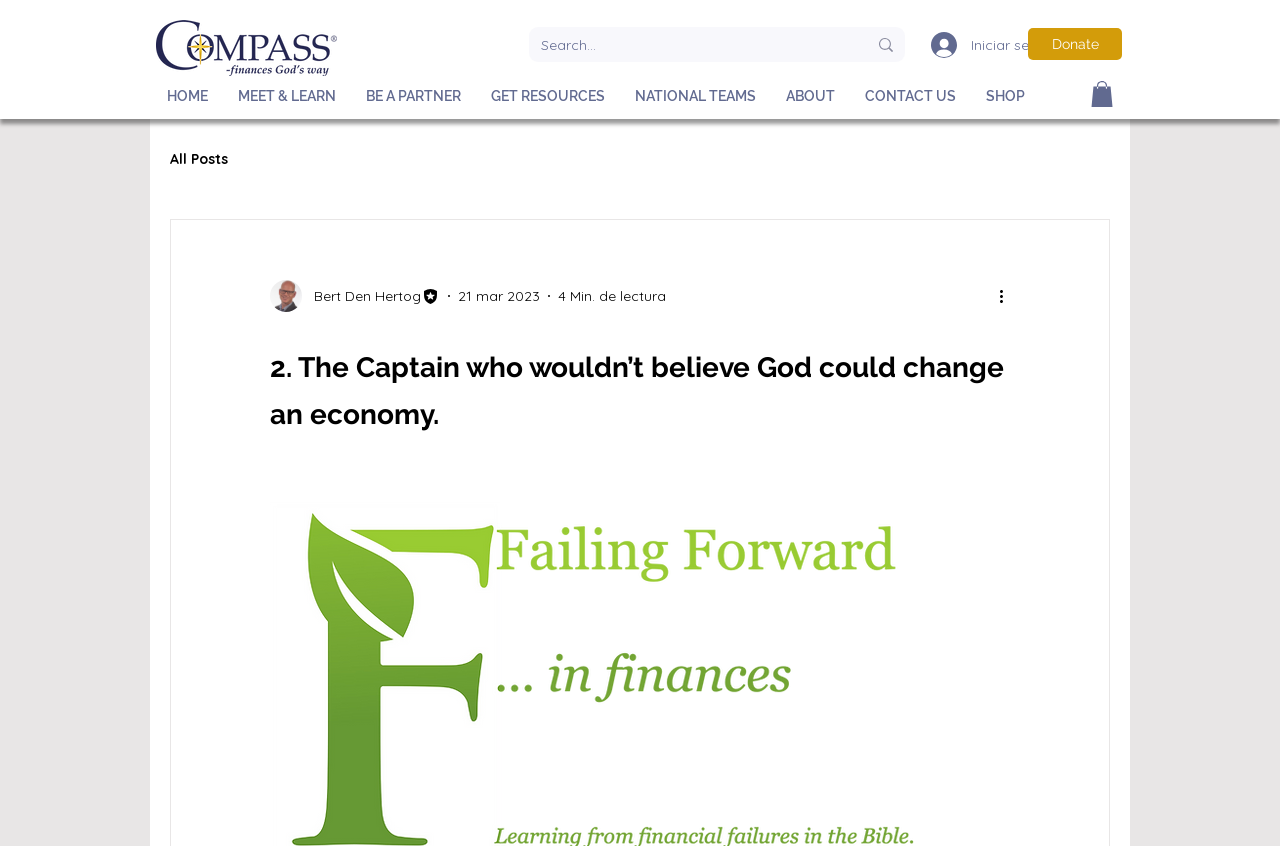What is the purpose of the search box?
Please answer the question with a detailed and comprehensive explanation.

The search box is located at the top right corner of the webpage, with a bounding box of [0.423, 0.032, 0.654, 0.073], and is used to search for content within the website.